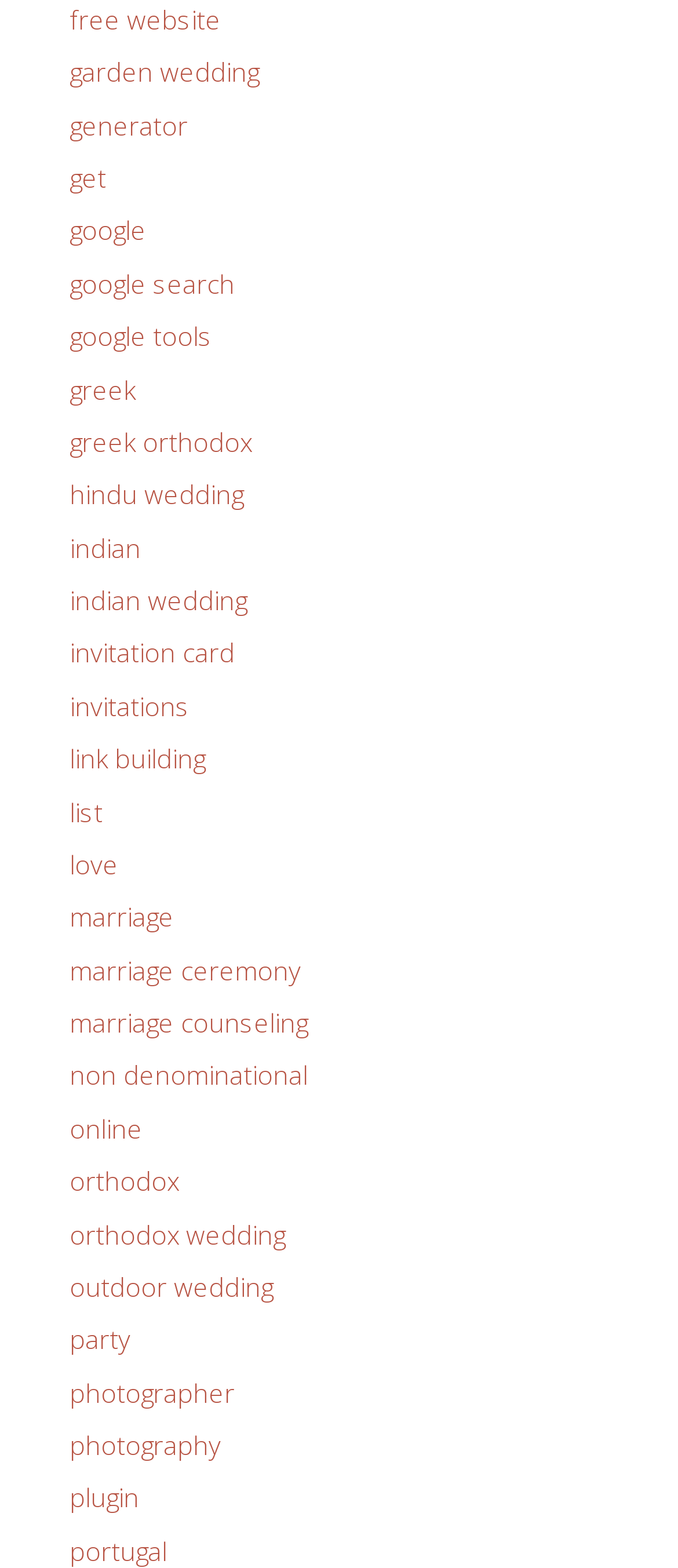Show the bounding box coordinates of the region that should be clicked to follow the instruction: "visit google search."

[0.103, 0.169, 0.346, 0.192]